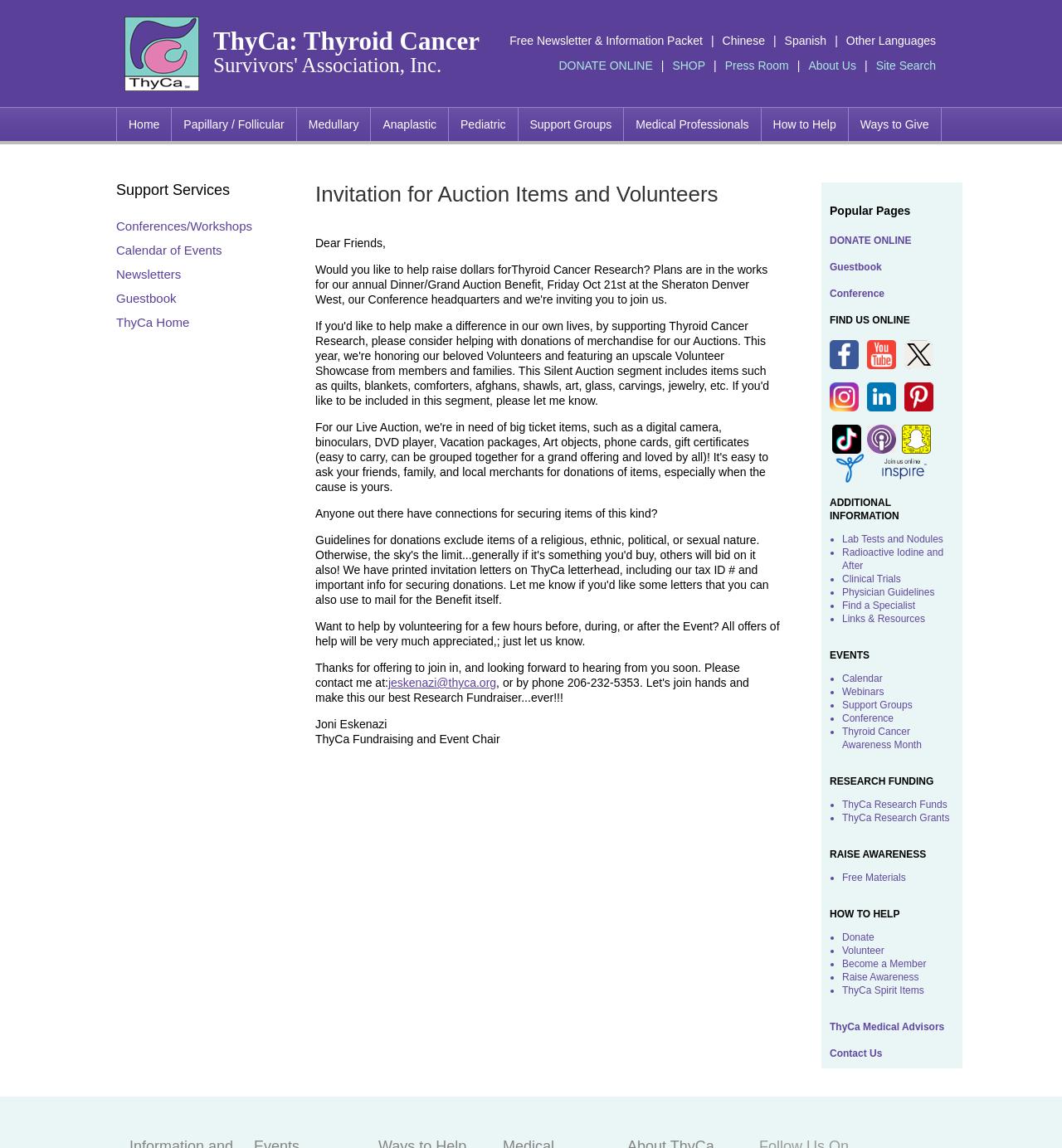Provide the bounding box coordinates for the area that should be clicked to complete the instruction: "Click the 'Free Newsletter & Information Packet' link".

[0.48, 0.03, 0.662, 0.041]